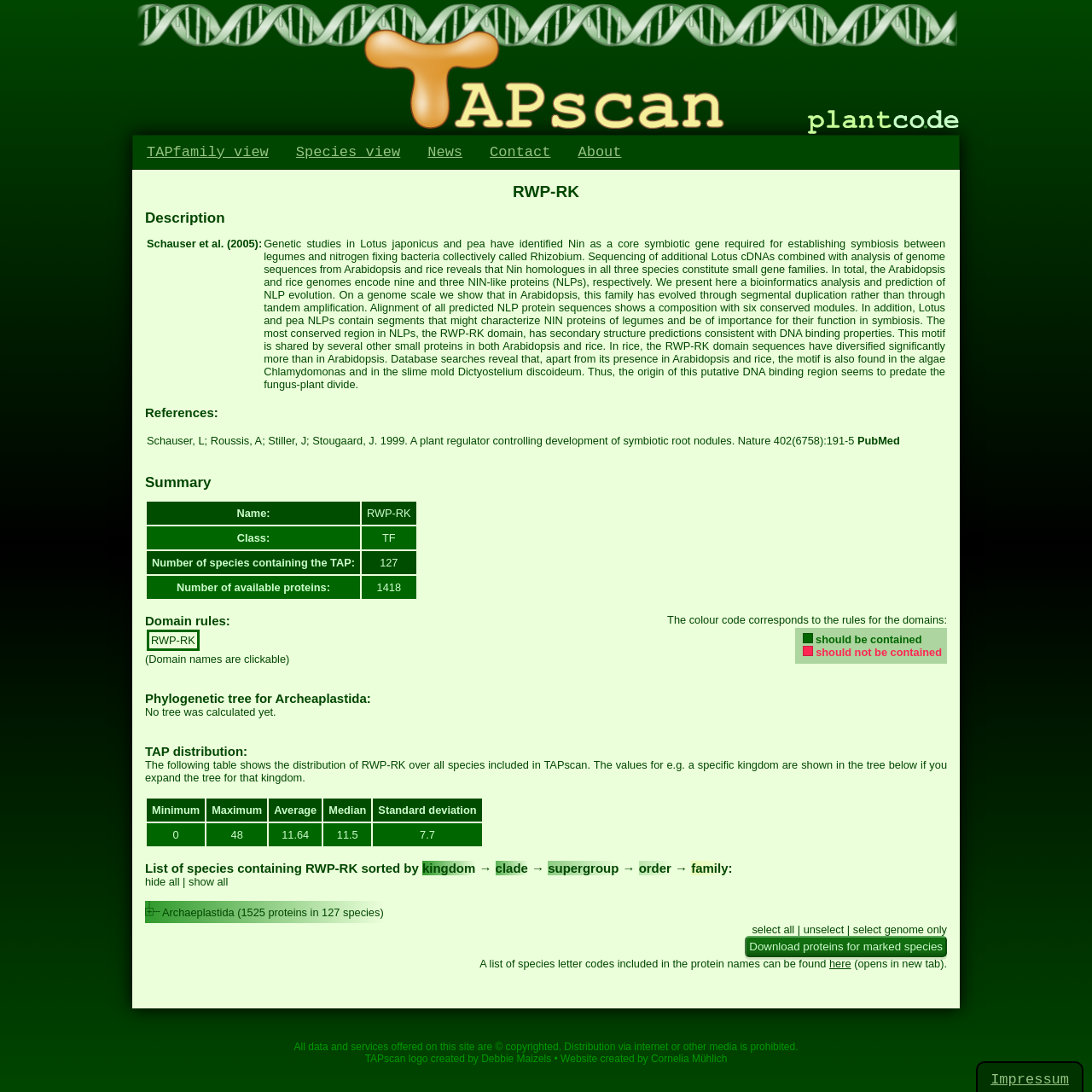With reference to the image, please provide a detailed answer to the following question: What is the name of the species containing RWP-RK?

The webpage is about a specific species containing RWP-RK, and the name of the species is mentioned in the heading 'RWP-RK'.